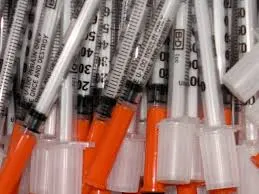What is the medical context of the syringes?
Please provide a detailed and thorough answer to the question.

The caption states that the syringes belong to a medical context, specifically related to discussions surrounding public health initiatives, particularly those focused on needle exchange programs aimed at reducing the spread of diseases such as HIV and hepatitis, which are associated with drug use and promoting community health.